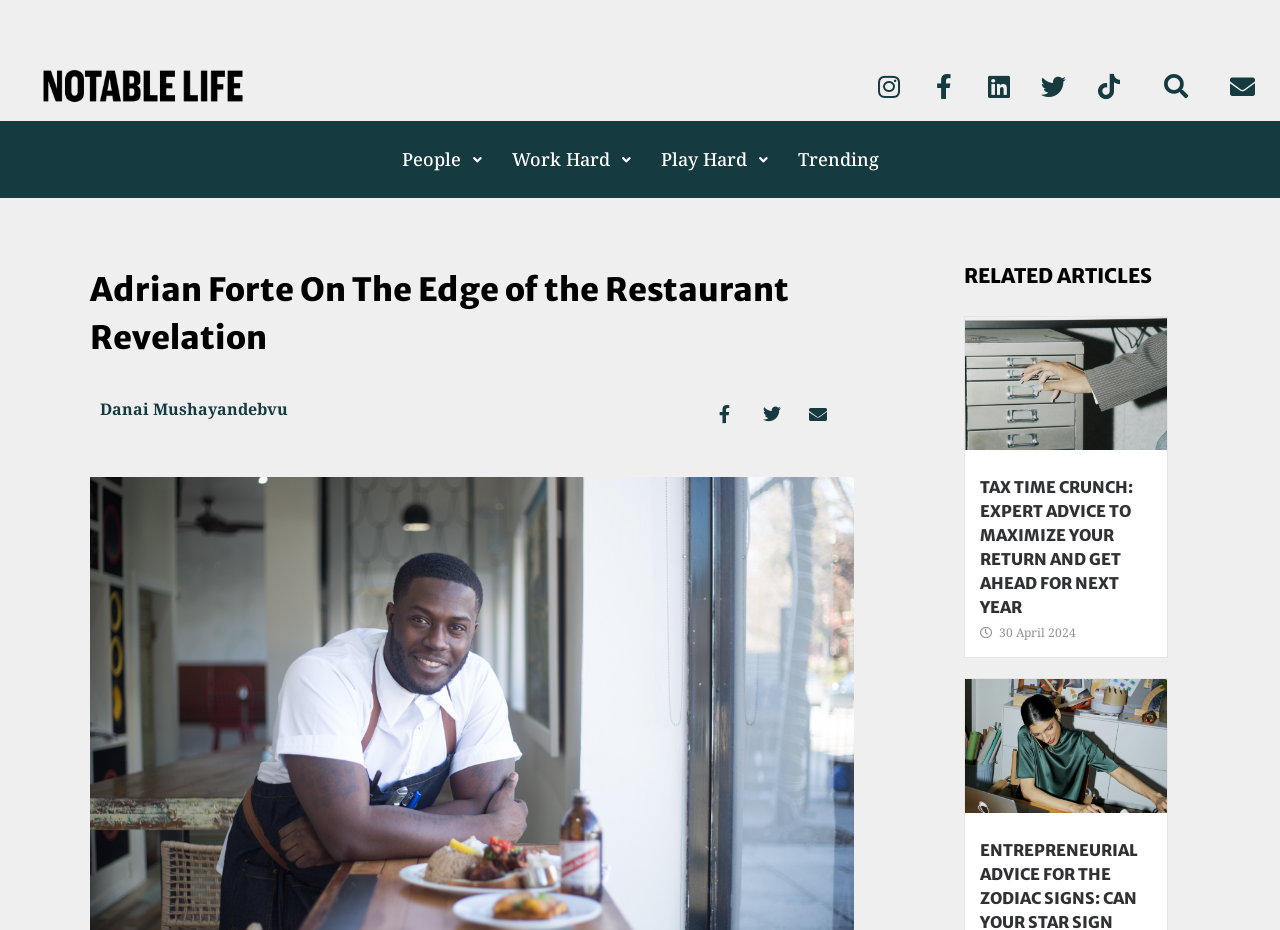Please find the bounding box coordinates of the section that needs to be clicked to achieve this instruction: "Search for articles".

[0.901, 0.069, 0.936, 0.116]